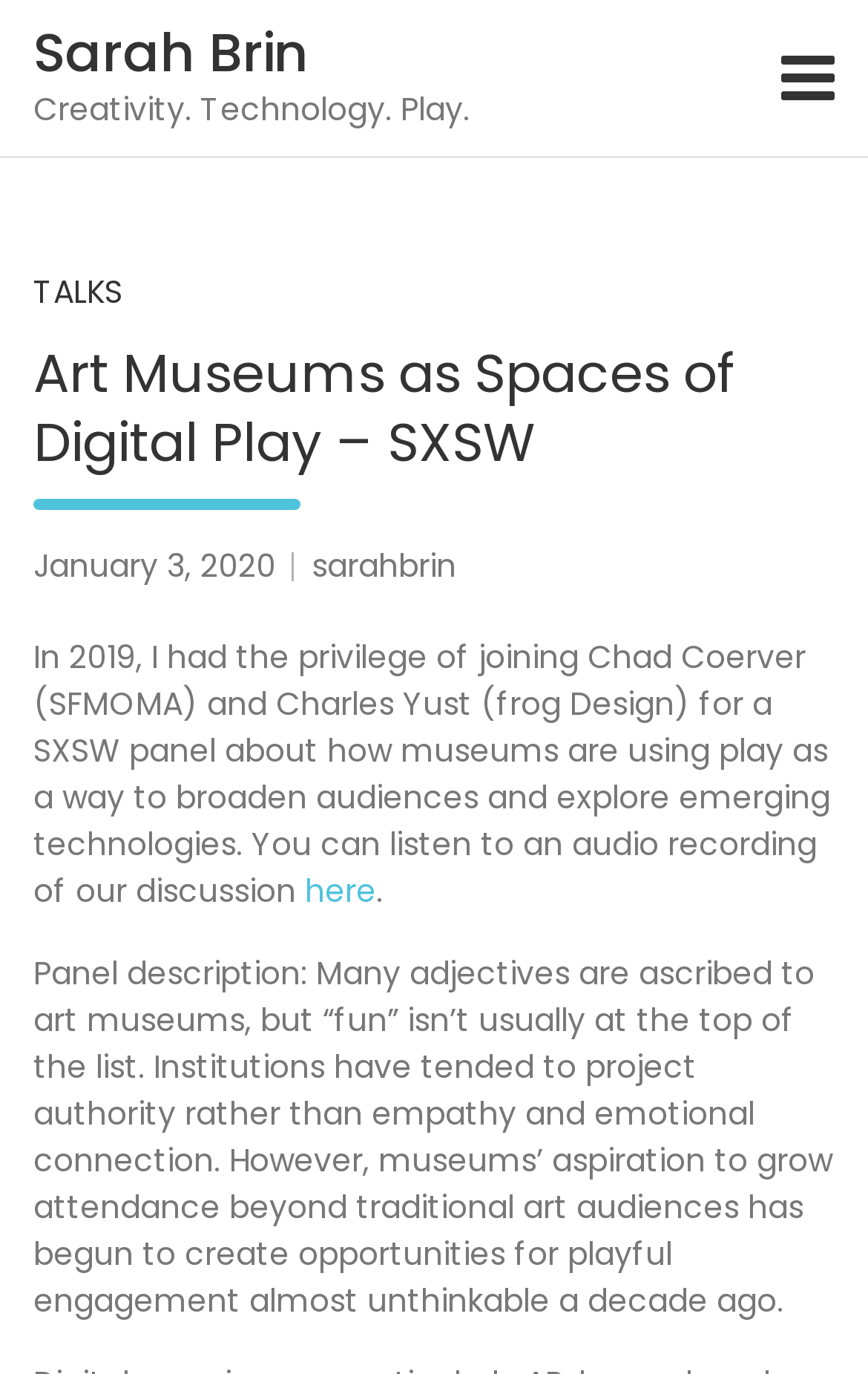What is the topic of the SXSW panel?
Examine the webpage screenshot and provide an in-depth answer to the question.

The topic of the SXSW panel can be determined by looking at the heading element 'Art Museums as Spaces of Digital Play – SXSW' within the HeaderAsNonLandmark element. This heading is a subheading of the main heading, and it describes the topic of the SXSW panel.